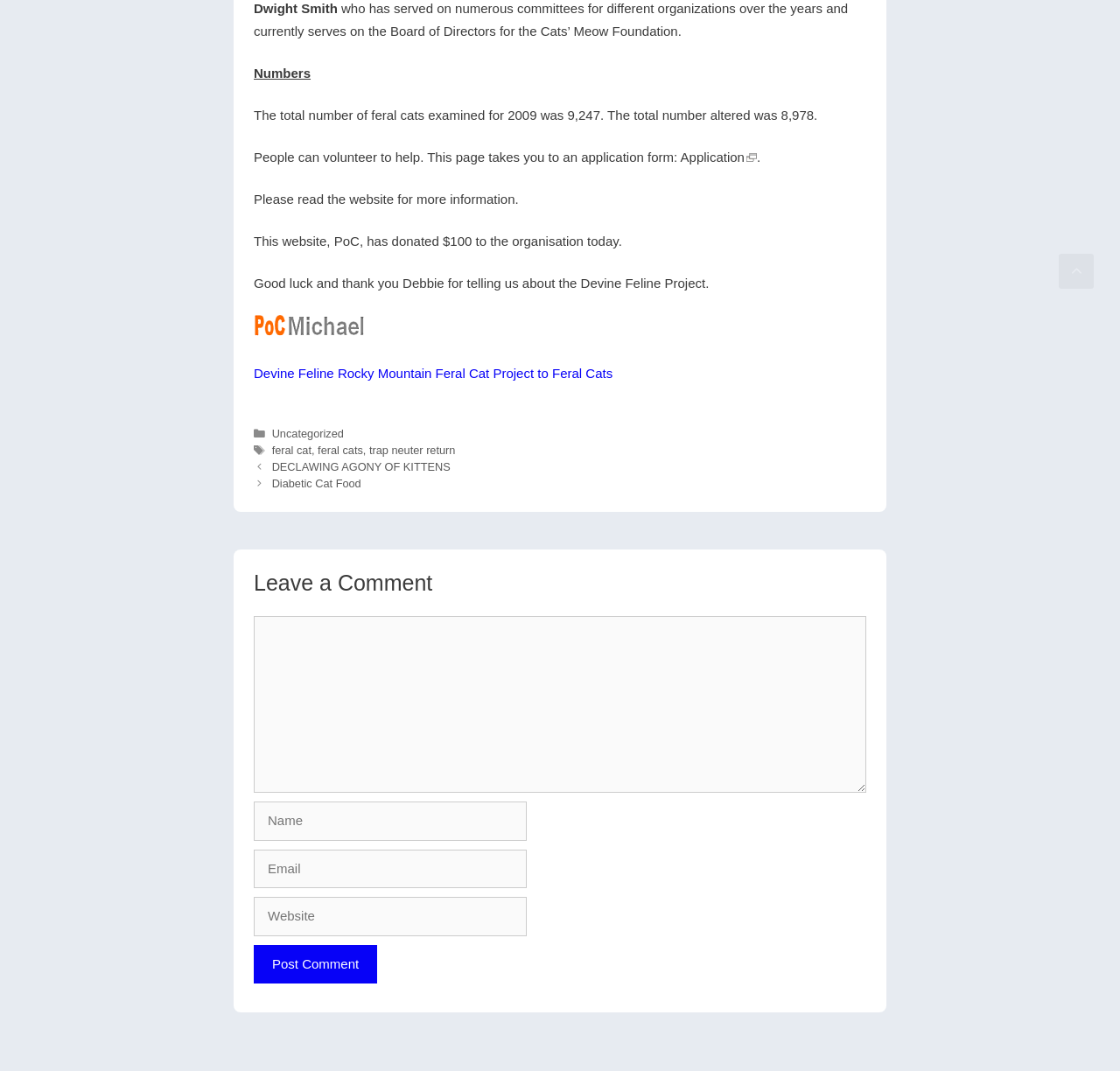Please identify the bounding box coordinates of the area I need to click to accomplish the following instruction: "Click the link to view posts".

[0.227, 0.428, 0.773, 0.459]